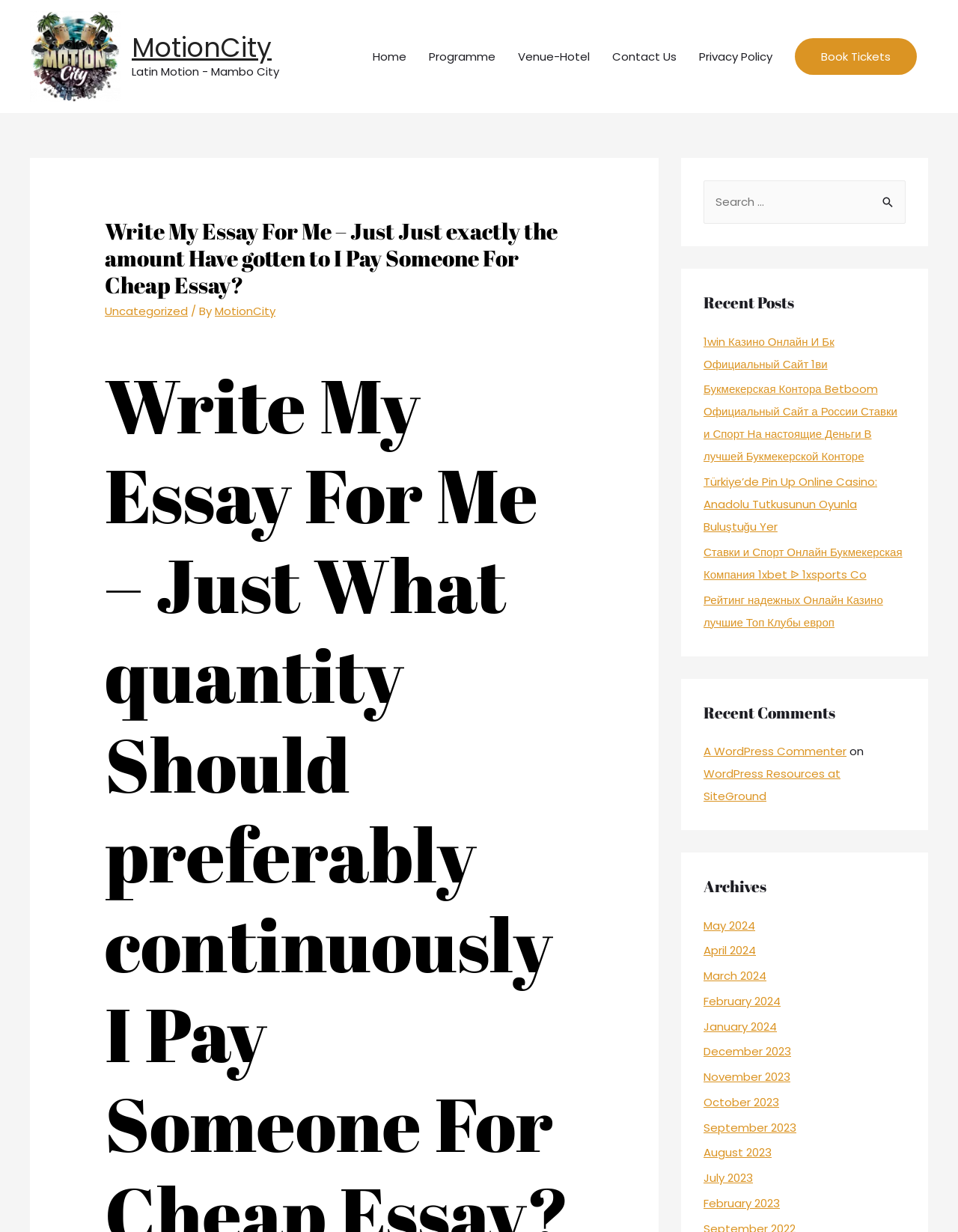Using the description: "February 2023", identify the bounding box of the corresponding UI element in the screenshot.

[0.734, 0.97, 0.814, 0.983]